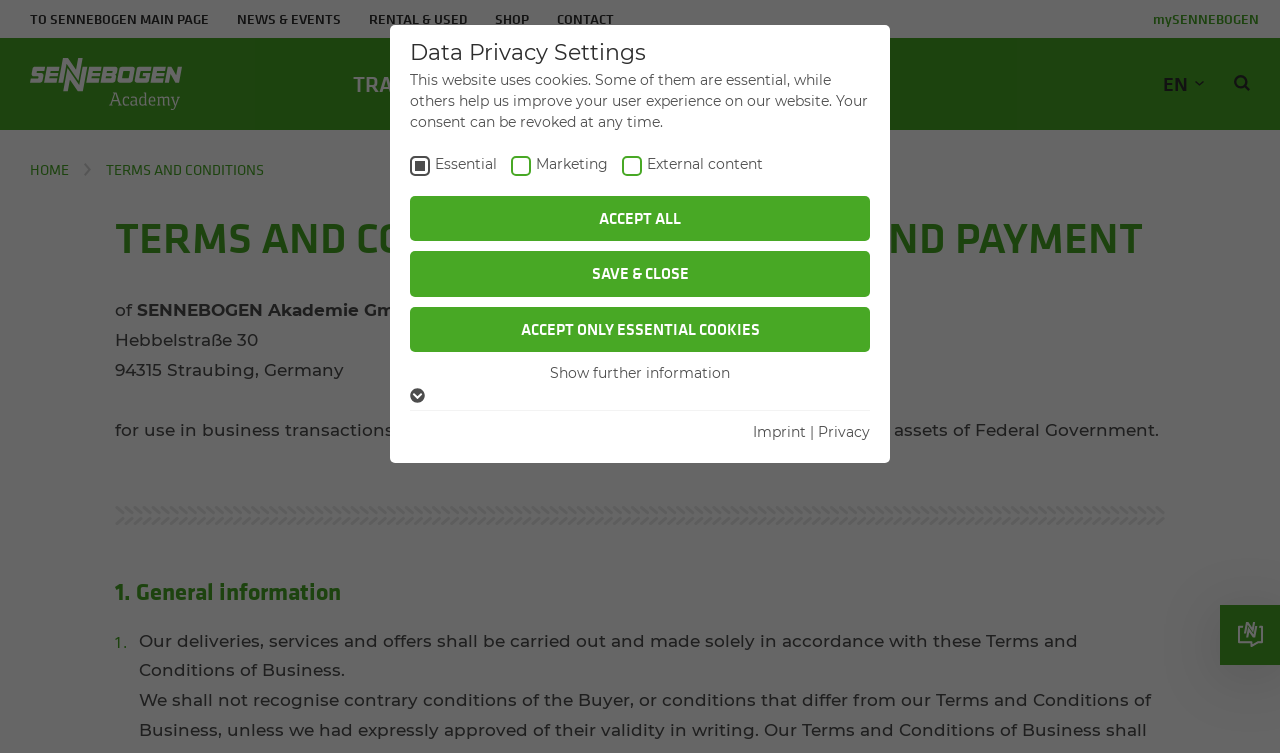Summarize the webpage in an elaborate manner.

The webpage is titled "Terms and Conditions | SENNEBOGEN Academy" and appears to be a legal document outlining the terms and conditions of delivery and payment for SENNEBOGEN Academy GmbH & Co. KG. 

At the top of the page, there are several links to navigate to other parts of the website, including "TO SENNEBOGEN MAIN PAGE", "NEWS & EVENTS", "RENTAL & USED", "SHOP", and "CONTACT". On the right side of the top section, there is a link to "mySENNEBOGEN" and a language selection option with flags for English and German.

Below the top navigation section, there is a prominent heading "TERMS AND CONDITIONS OF DELIVERY AND PAYMENT" followed by the address of SENNEBOGEN Academy GmbH & Co. KG. 

The main content of the page is divided into sections, starting with "1. General information", which explains that the deliveries, services, and offers of SENNEBOGEN Academy are carried out solely in accordance with these terms and conditions.

On the right side of the page, there is a section related to data privacy settings, which includes a description of the website's use of cookies and options to customize cookie settings. There are checkboxes for essential, marketing, and external content cookies, as well as buttons to accept all cookies, save and close, or accept only essential cookies.

At the bottom of the page, there are links to "Imprint" and "Privacy" policies, separated by a vertical line.